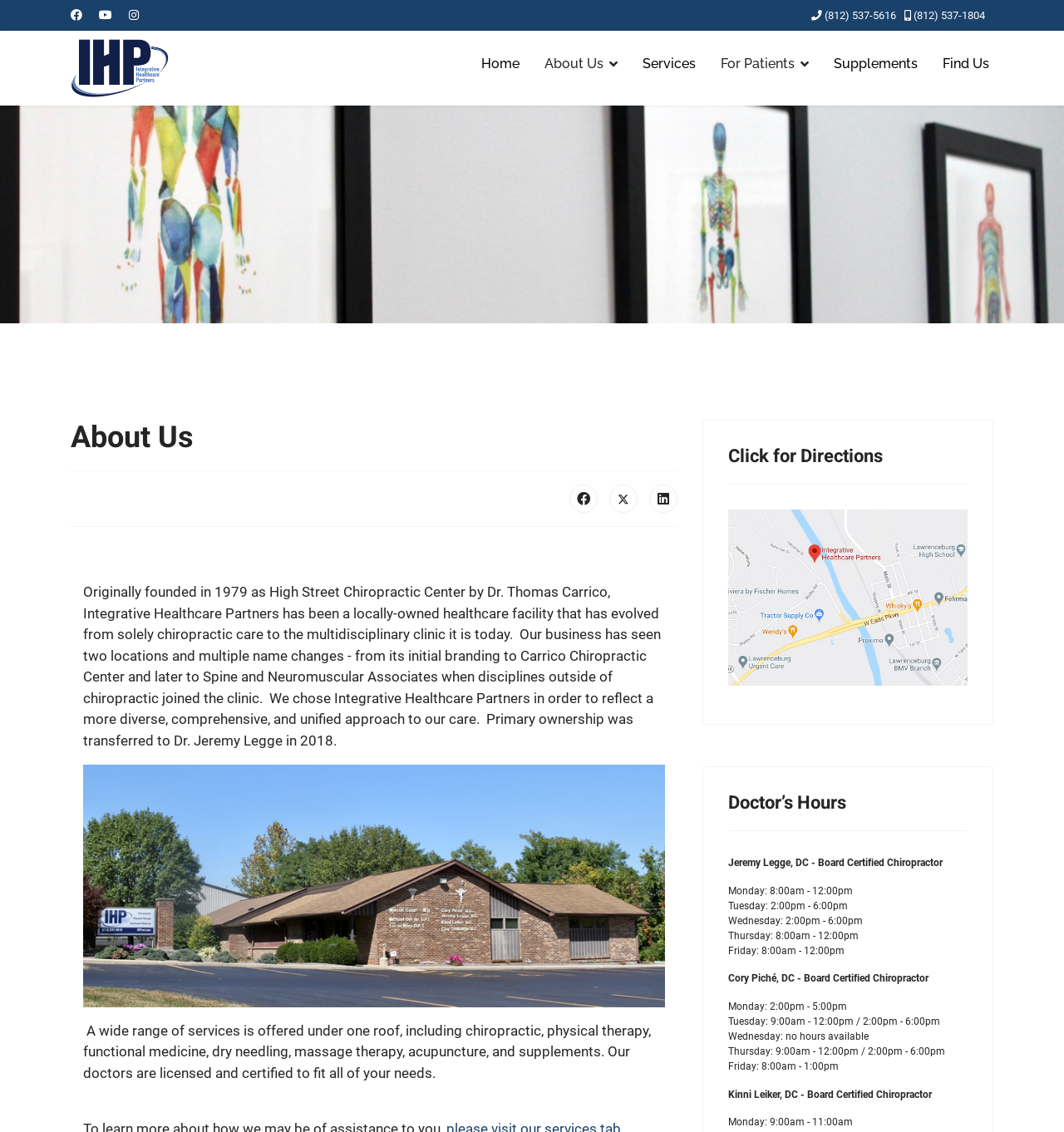Locate the bounding box coordinates of the clickable area needed to fulfill the instruction: "Get directions".

[0.684, 0.45, 0.909, 0.606]